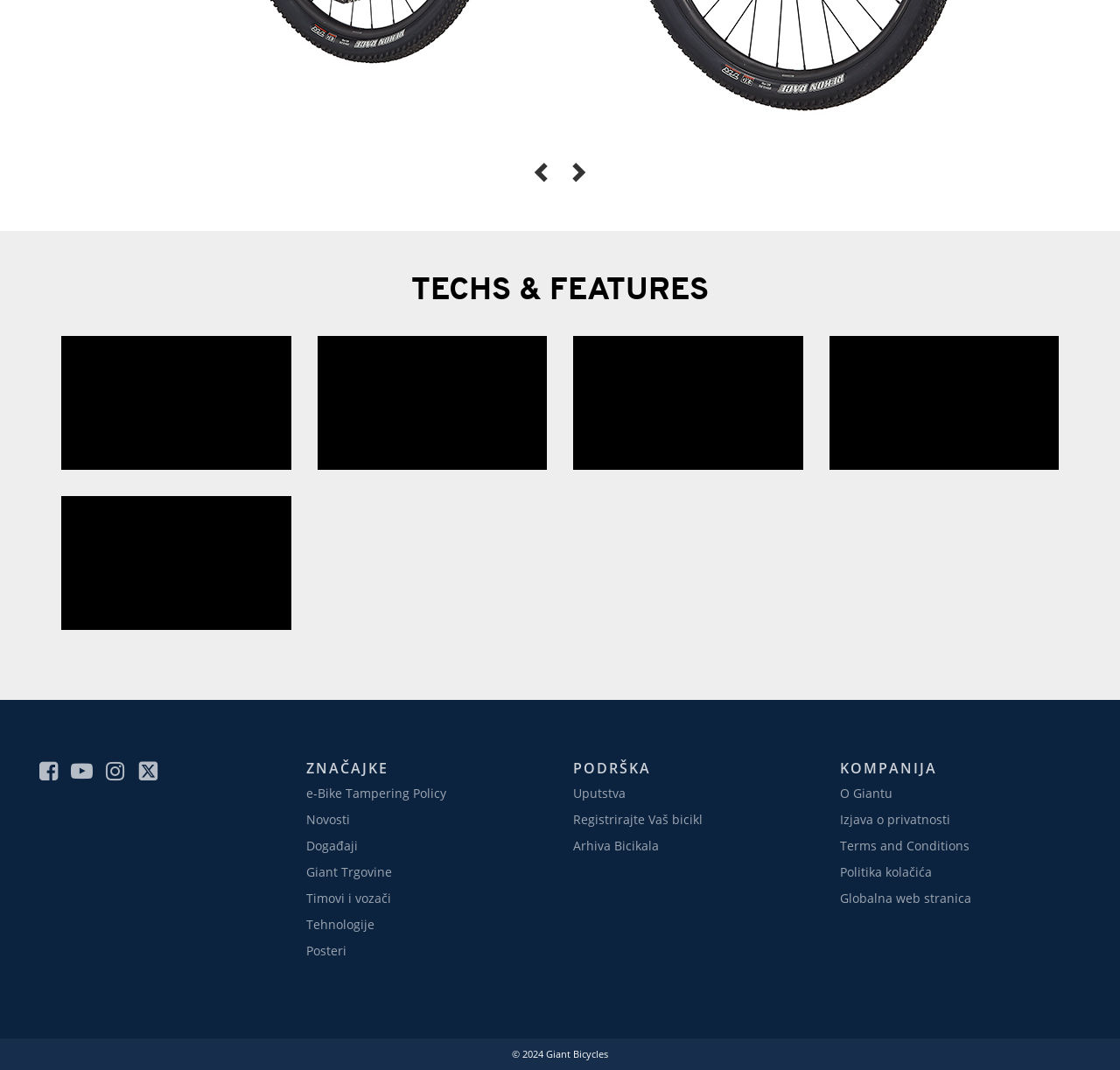Determine the bounding box coordinates for the area that should be clicked to carry out the following instruction: "Visit our page on Facebook".

[0.035, 0.707, 0.052, 0.736]